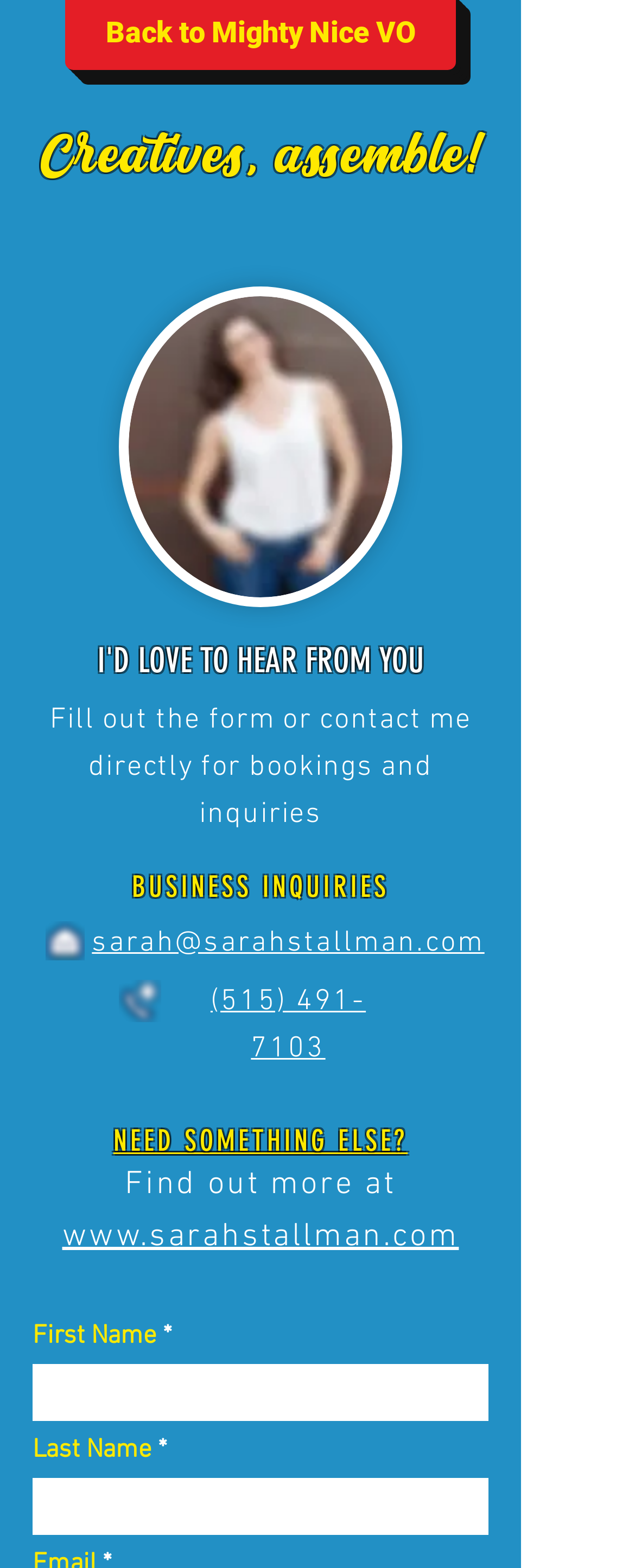Identify the bounding box coordinates of the area you need to click to perform the following instruction: "Contact Sarah directly".

[0.145, 0.59, 0.763, 0.612]